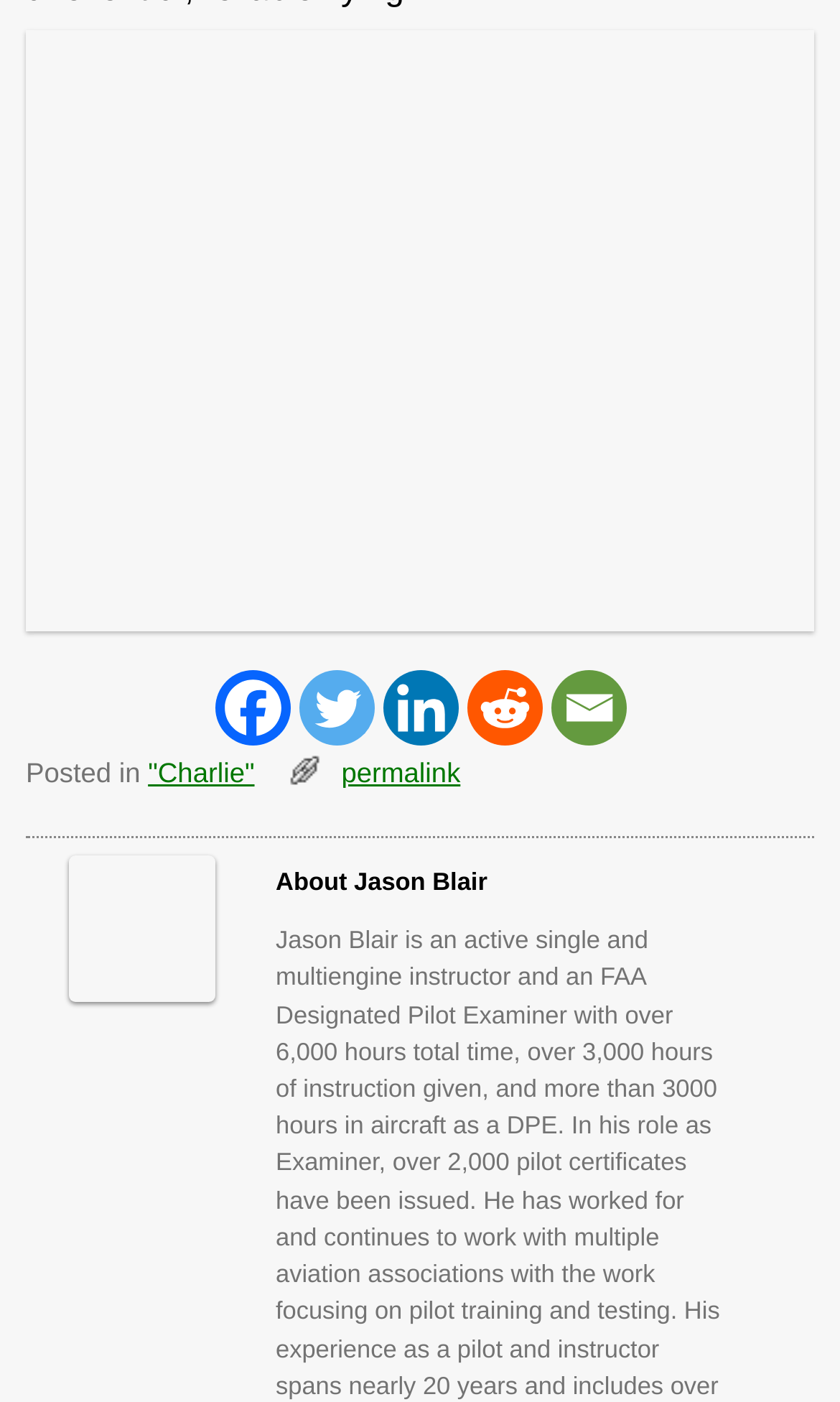What is the position of the 'Email' link?
Look at the screenshot and provide an in-depth answer.

I compared the x1 and x2 coordinates of the social media links and found that the 'Email' link has the highest x2 value, which means it is positioned at the rightmost side among the social media links.